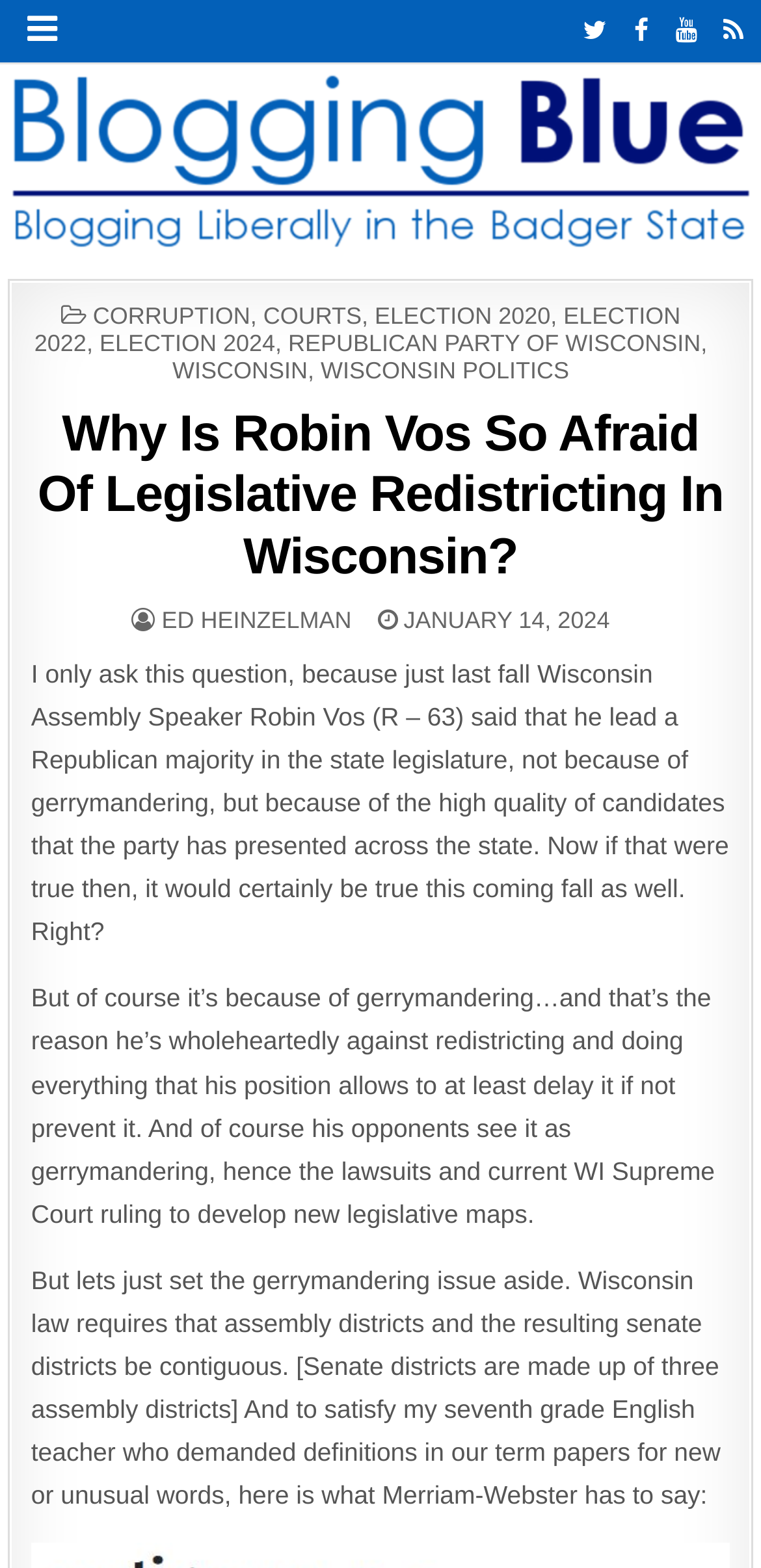Identify the bounding box coordinates of the element to click to follow this instruction: 'Click on RSS link'. Ensure the coordinates are four float values between 0 and 1, provided as [left, top, right, bottom].

[0.939, 0.007, 0.987, 0.031]